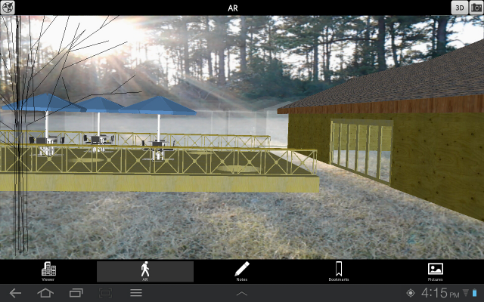What is the ambiance of the scene?
Please give a detailed and elaborate answer to the question based on the image.

The caption describes the scene as having a serene ambiance, which is created by the soft sunlight filtering through the trees in the background.